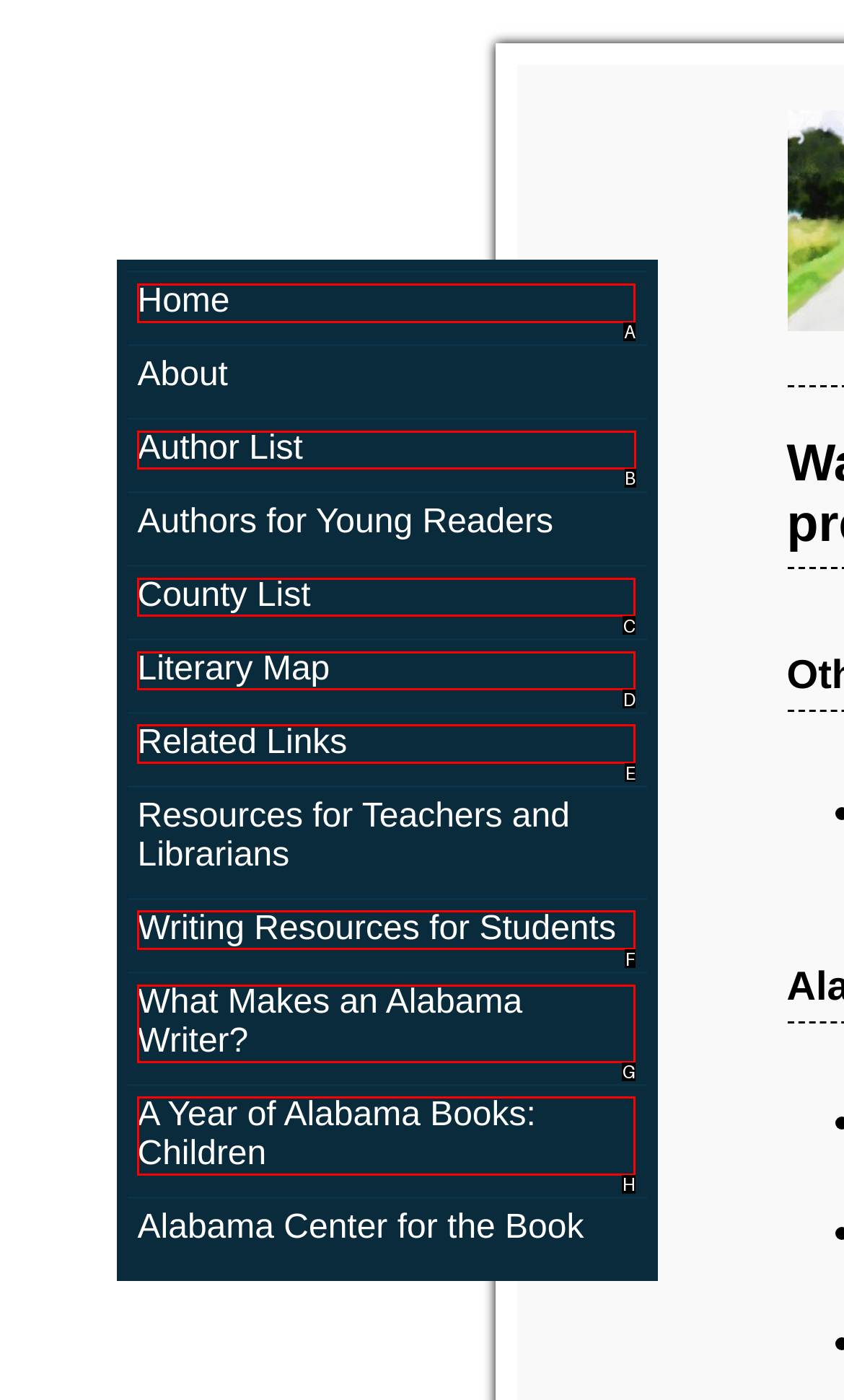Choose the letter that corresponds to the correct button to accomplish the task: view author list
Reply with the letter of the correct selection only.

B